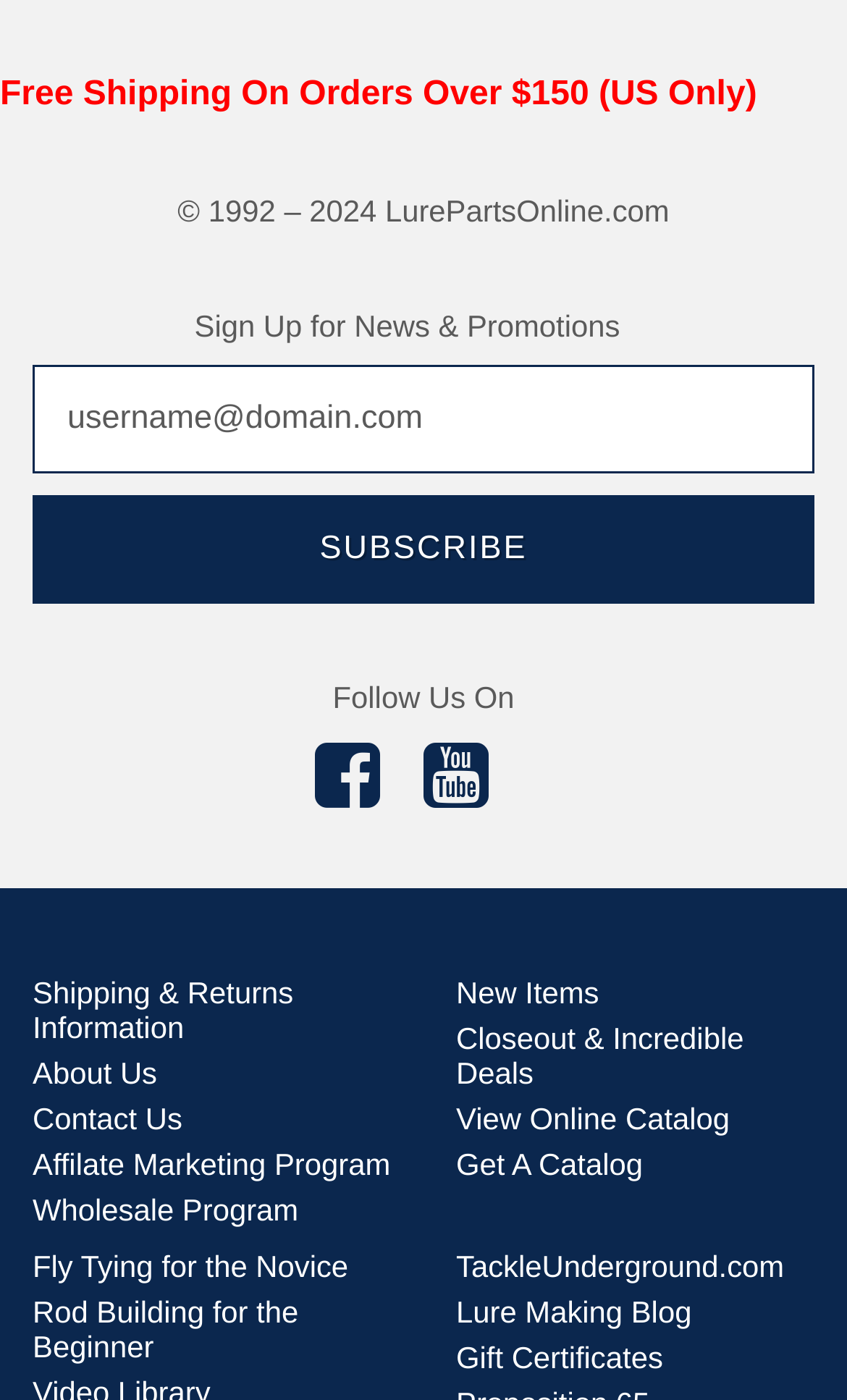Extract the bounding box coordinates of the UI element described: "Subscribe". Provide the coordinates in the format [left, top, right, bottom] with values ranging from 0 to 1.

[0.038, 0.353, 0.962, 0.431]